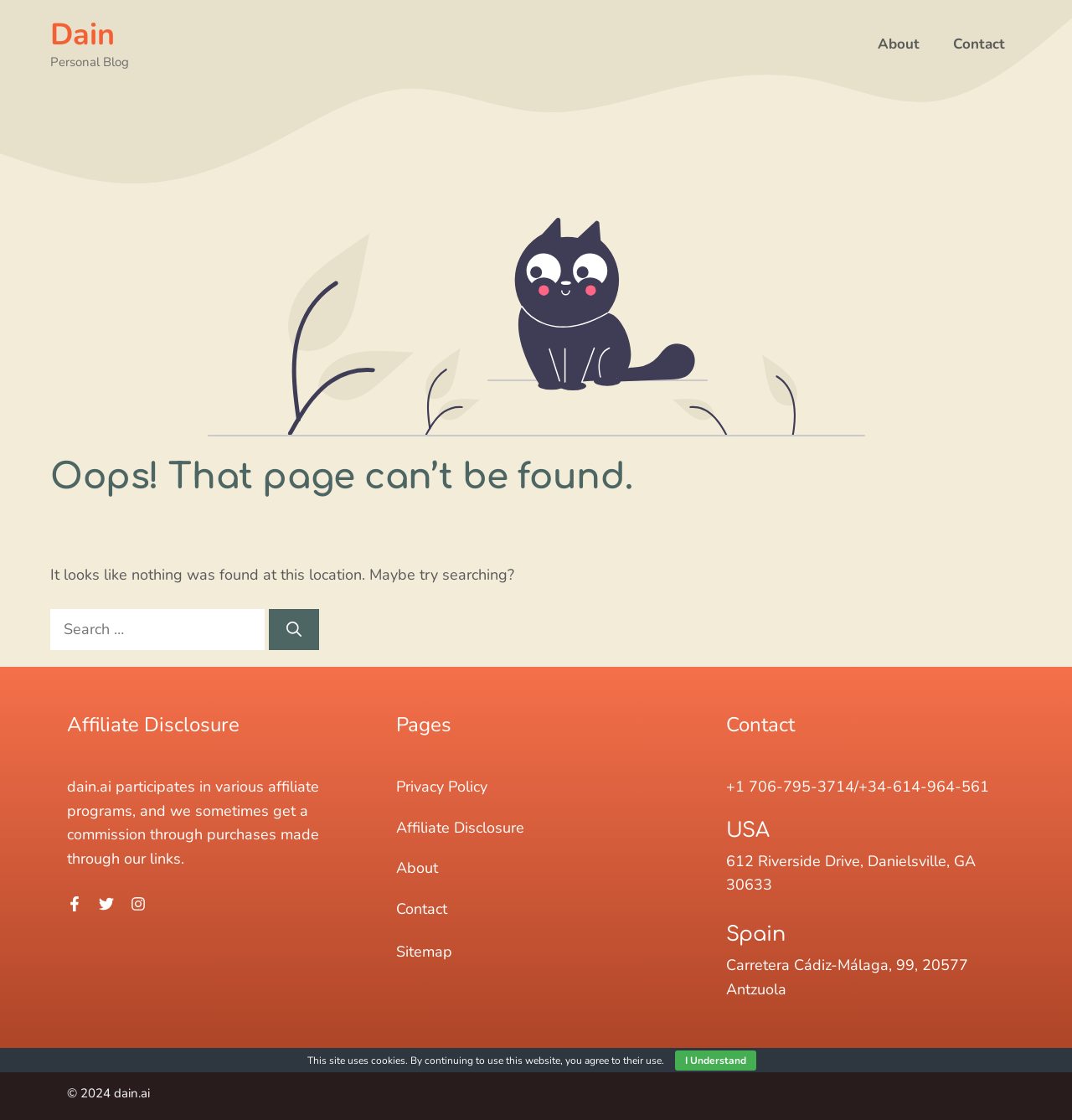Please provide the bounding box coordinates for the element that needs to be clicked to perform the following instruction: "Check the 'Print Edition'". The coordinates should be given as four float numbers between 0 and 1, i.e., [left, top, right, bottom].

None